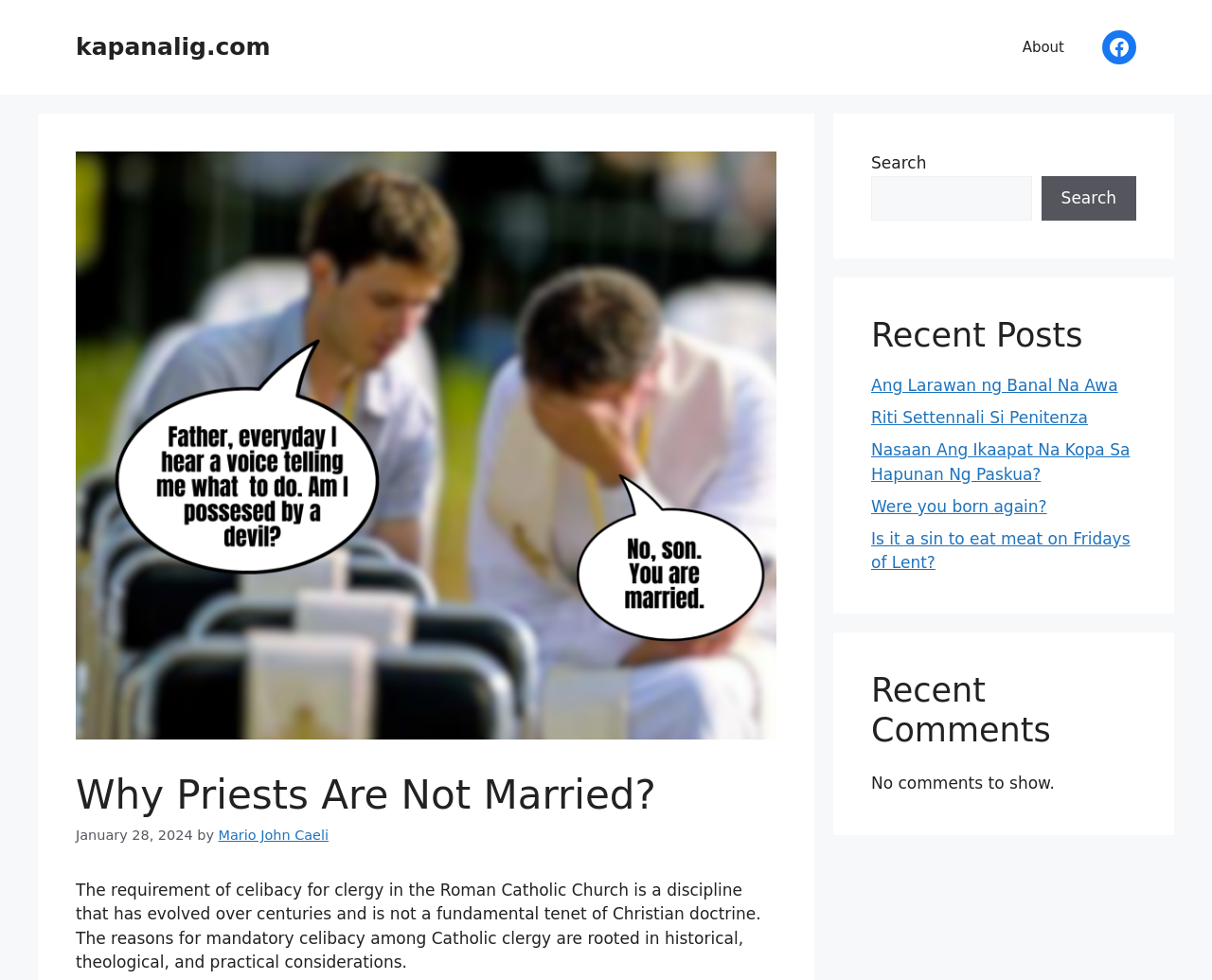Are there any comments shown?
Carefully analyze the image and provide a thorough answer to the question.

I looked at the section under the heading 'Recent Comments' and found a static text element that says 'No comments to show.', which indicates that there are no comments shown.